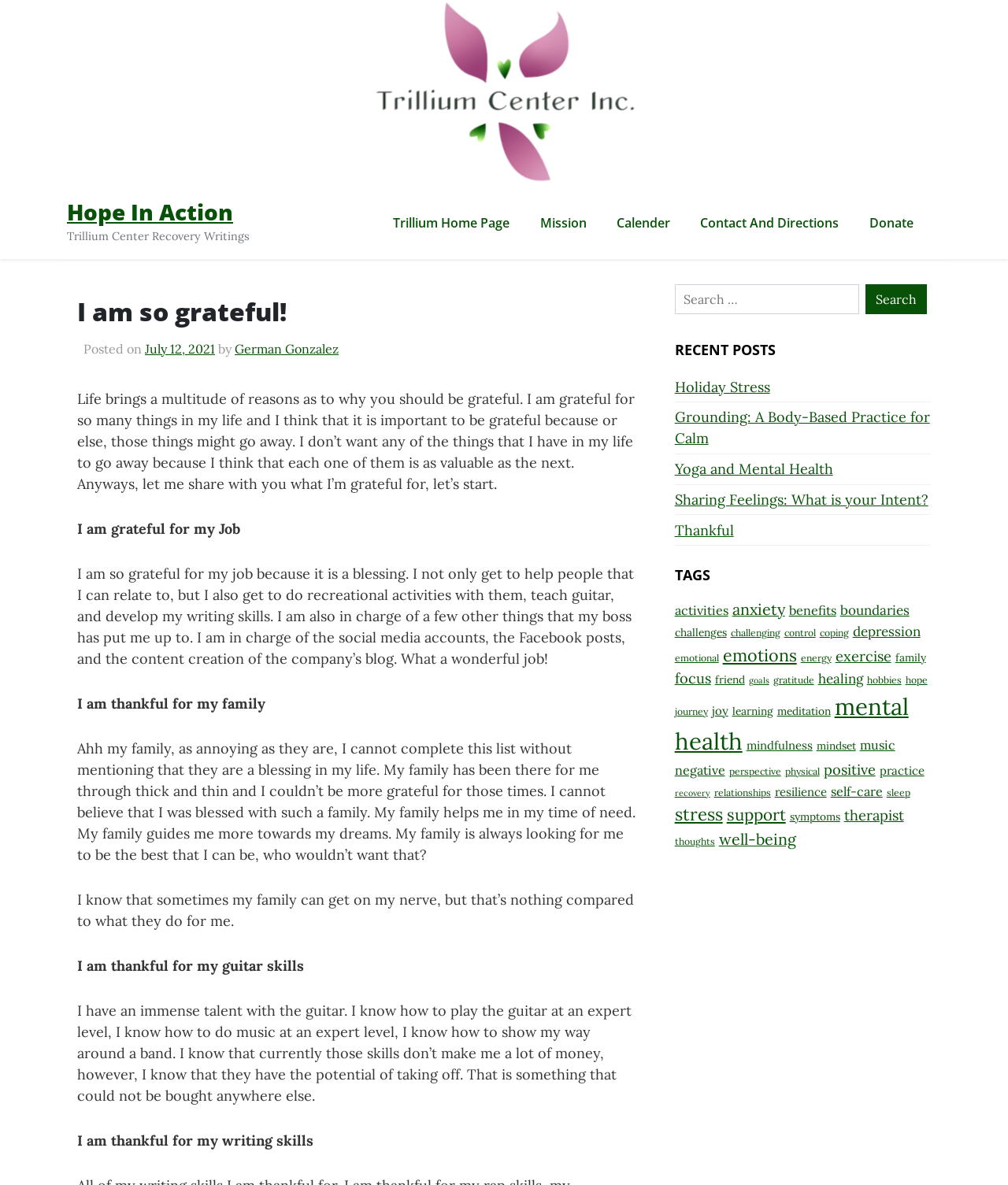Please mark the clickable region by giving the bounding box coordinates needed to complete this instruction: "Click on the 'Hope In Action' link".

[0.066, 0.166, 0.231, 0.191]